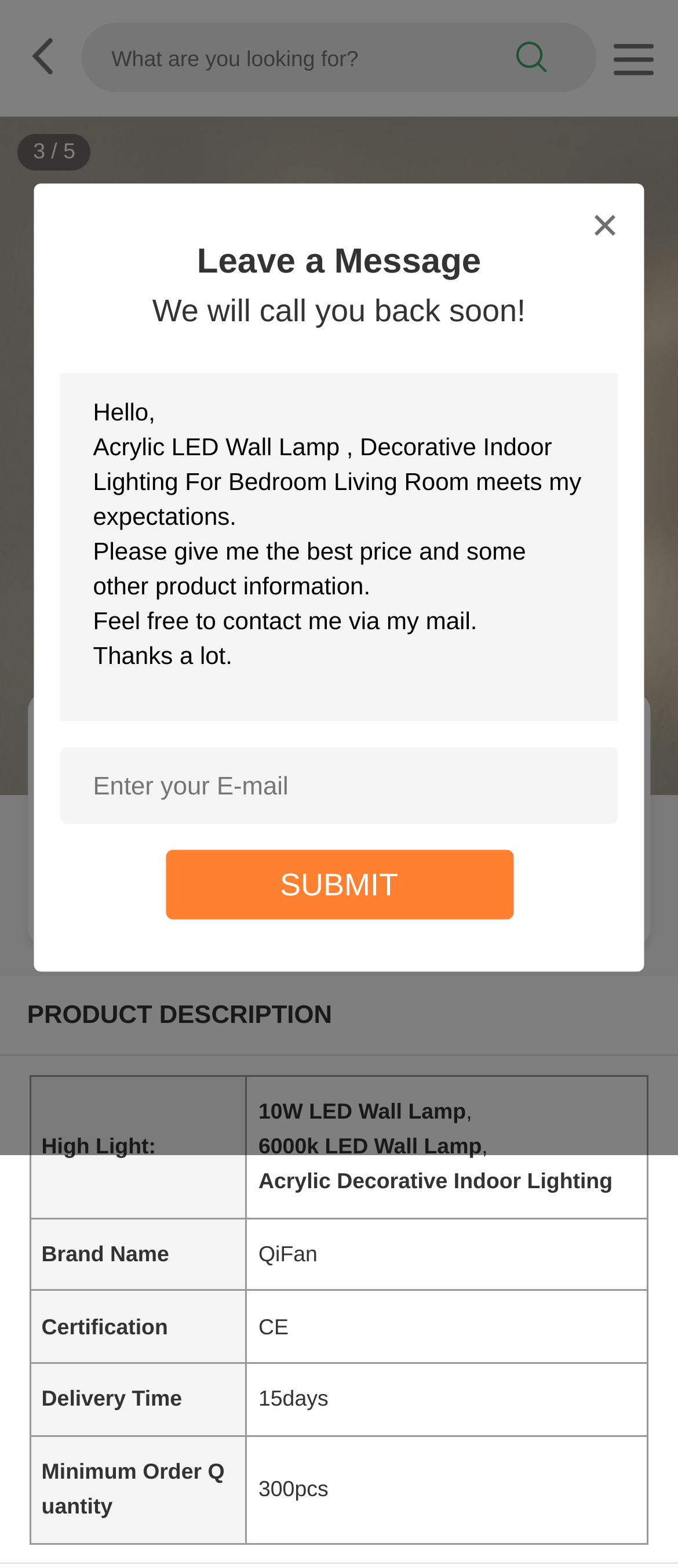What is the minimum order quantity of the product? Based on the screenshot, please respond with a single word or phrase.

300pcs